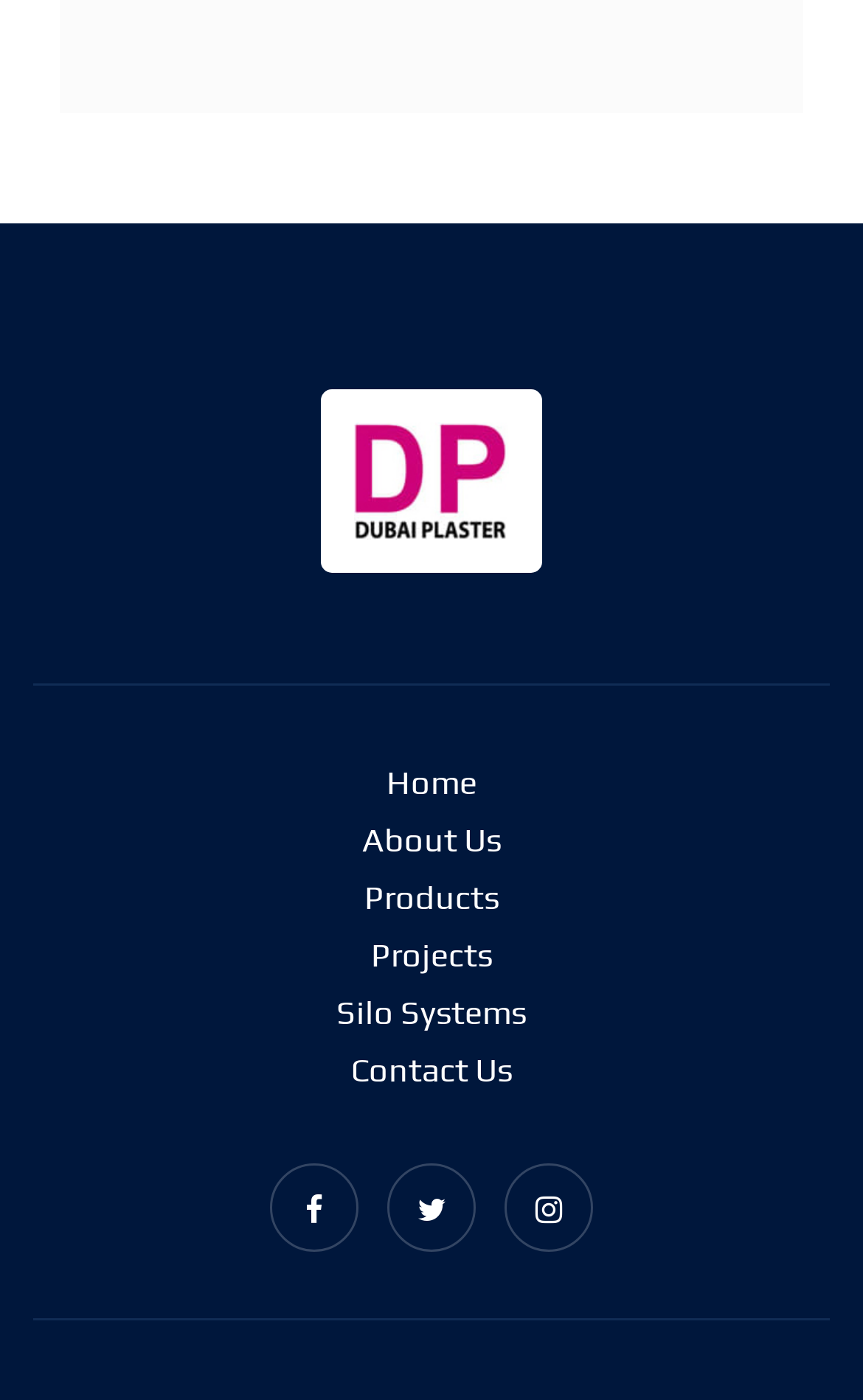Find the bounding box coordinates for the HTML element specified by: "Silo Systems".

[0.39, 0.707, 0.61, 0.737]